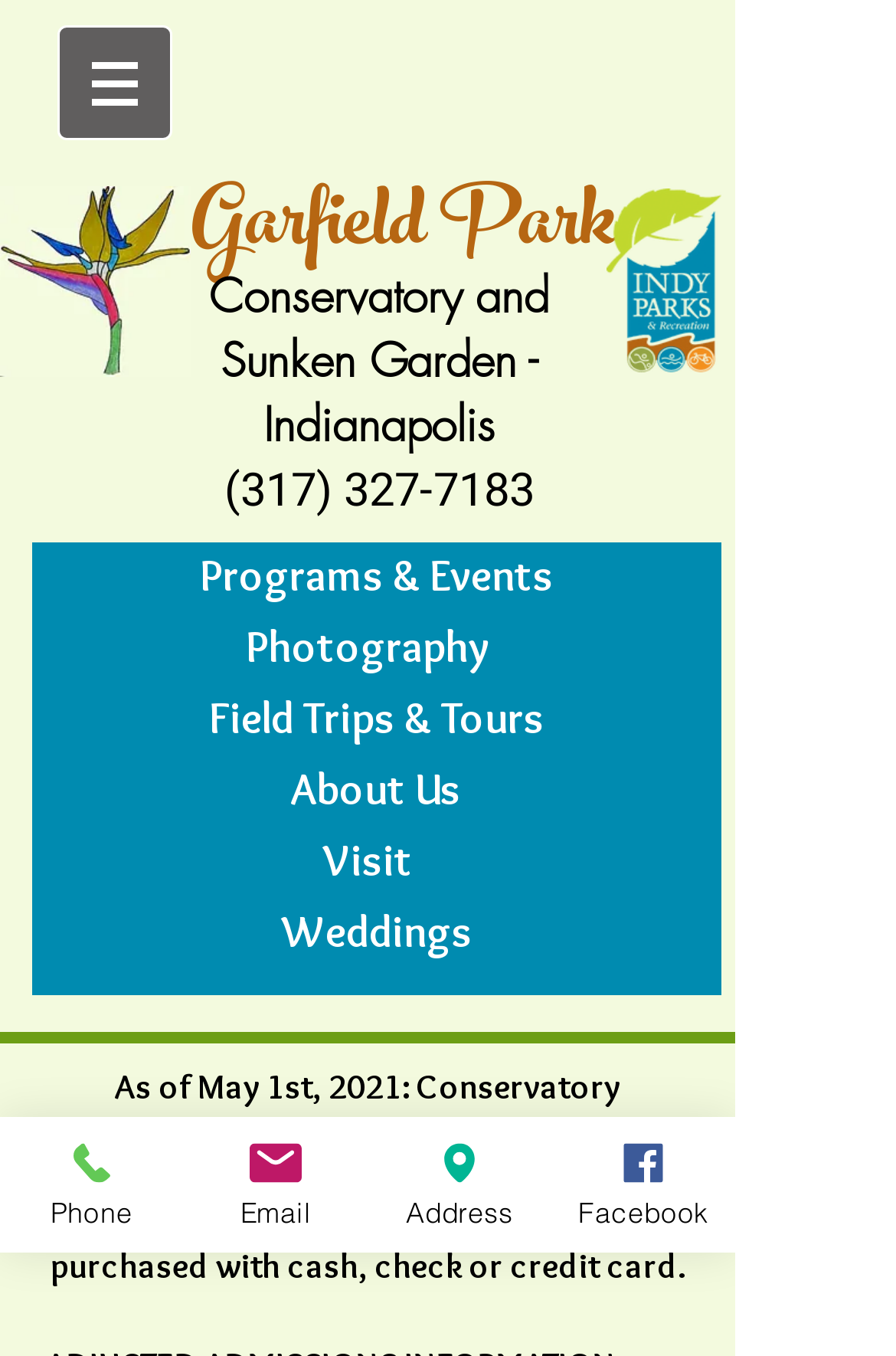Find the bounding box coordinates for the area that must be clicked to perform this action: "Change mode color".

None